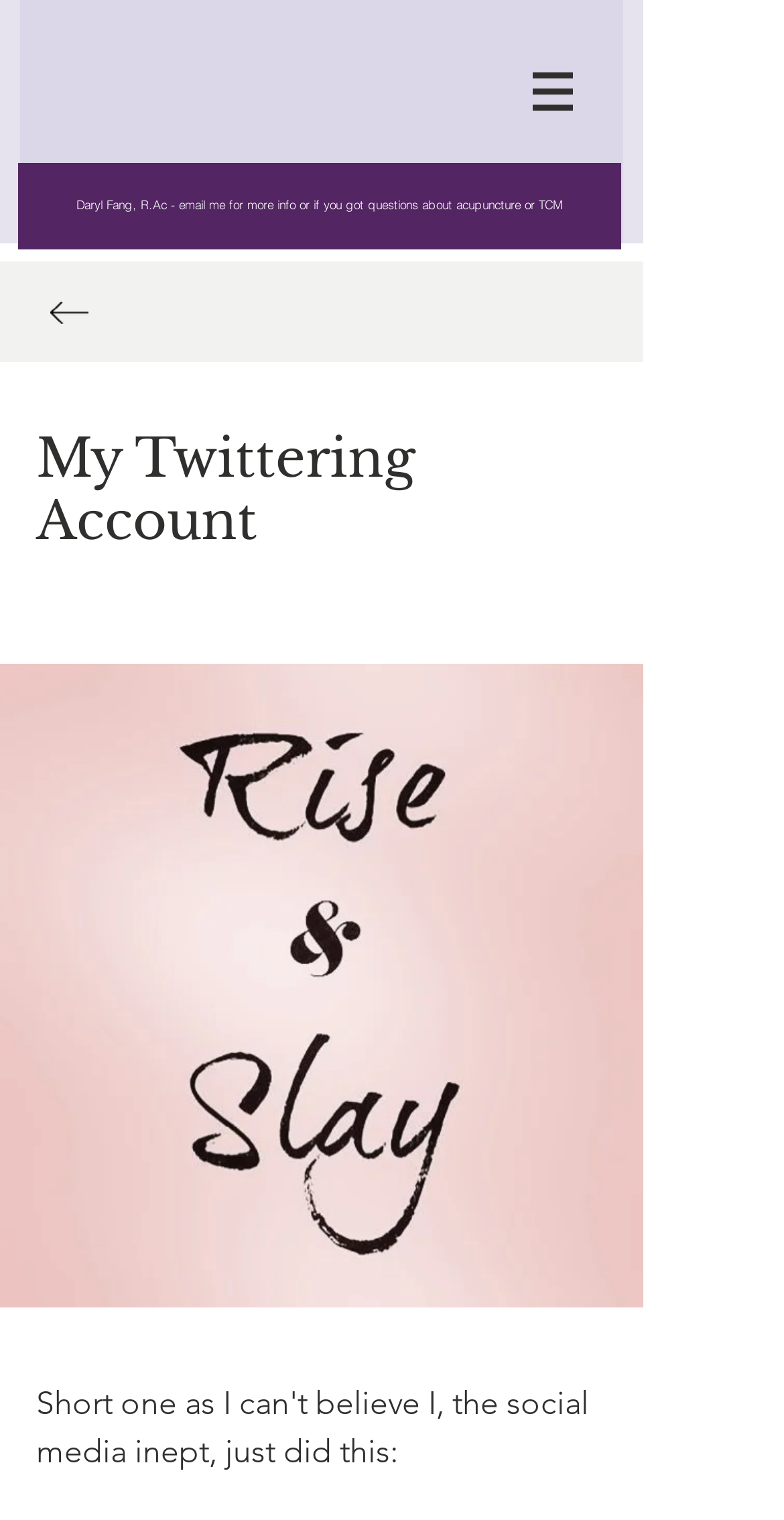Generate a comprehensive description of the contents of the webpage.

This webpage appears to be a personal Twitter profile page. At the top right corner, there is a navigation menu labeled "Site" with a button that has a popup menu. The button is accompanied by a small image. 

Below the navigation menu, there is a link that reads "Daryl Fang, R.Ac - email me for more info or if you got questions about acupuncture or TCM" which spans almost the entire width of the page. To the left of this link, there is a small image.

Further down, there is a heading that reads "My Twittering Account" which takes up most of the page's width. Below the heading, there is a large button that occupies almost the entire page's width.